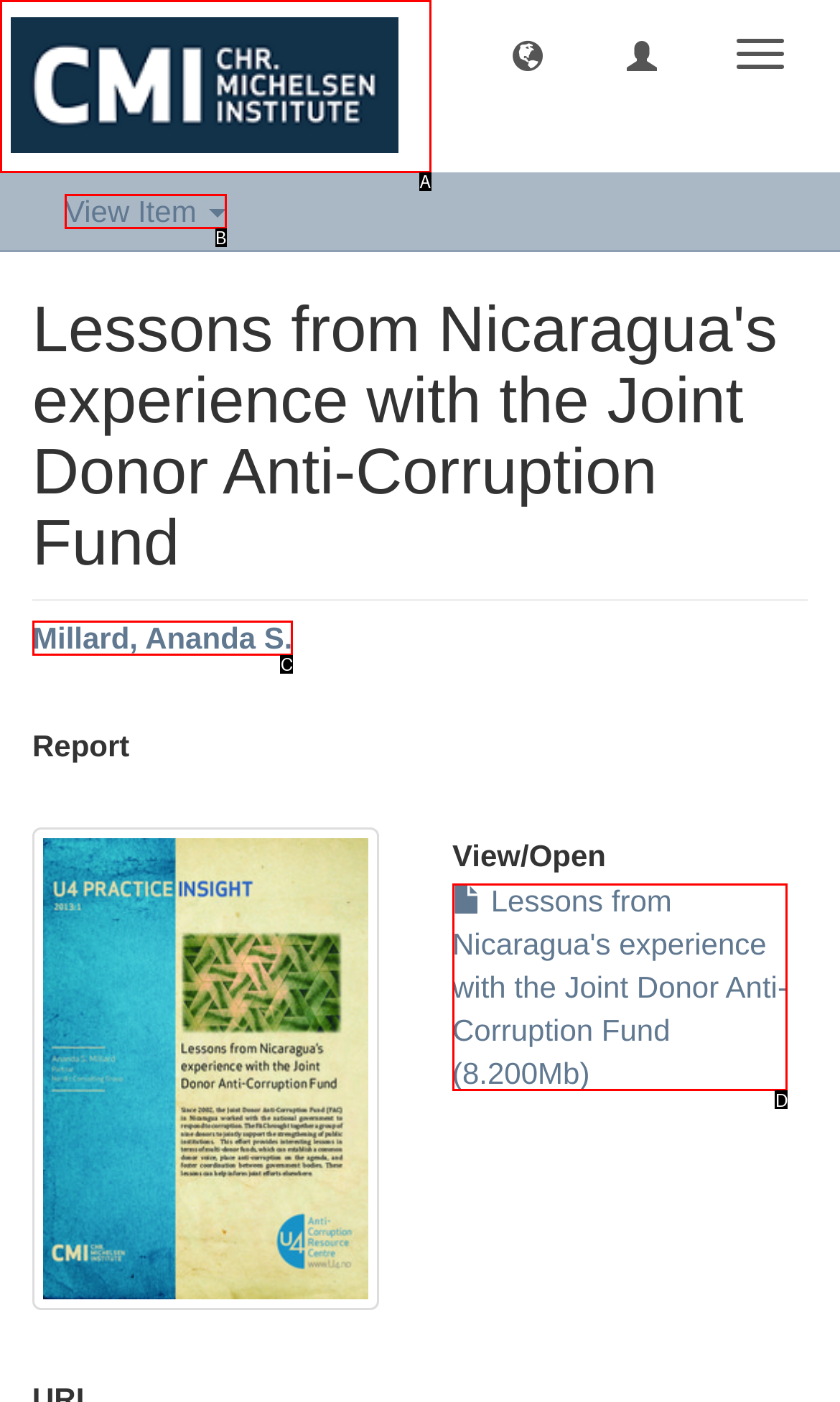Select the option that fits this description: Millard, Ananda S.
Answer with the corresponding letter directly.

C